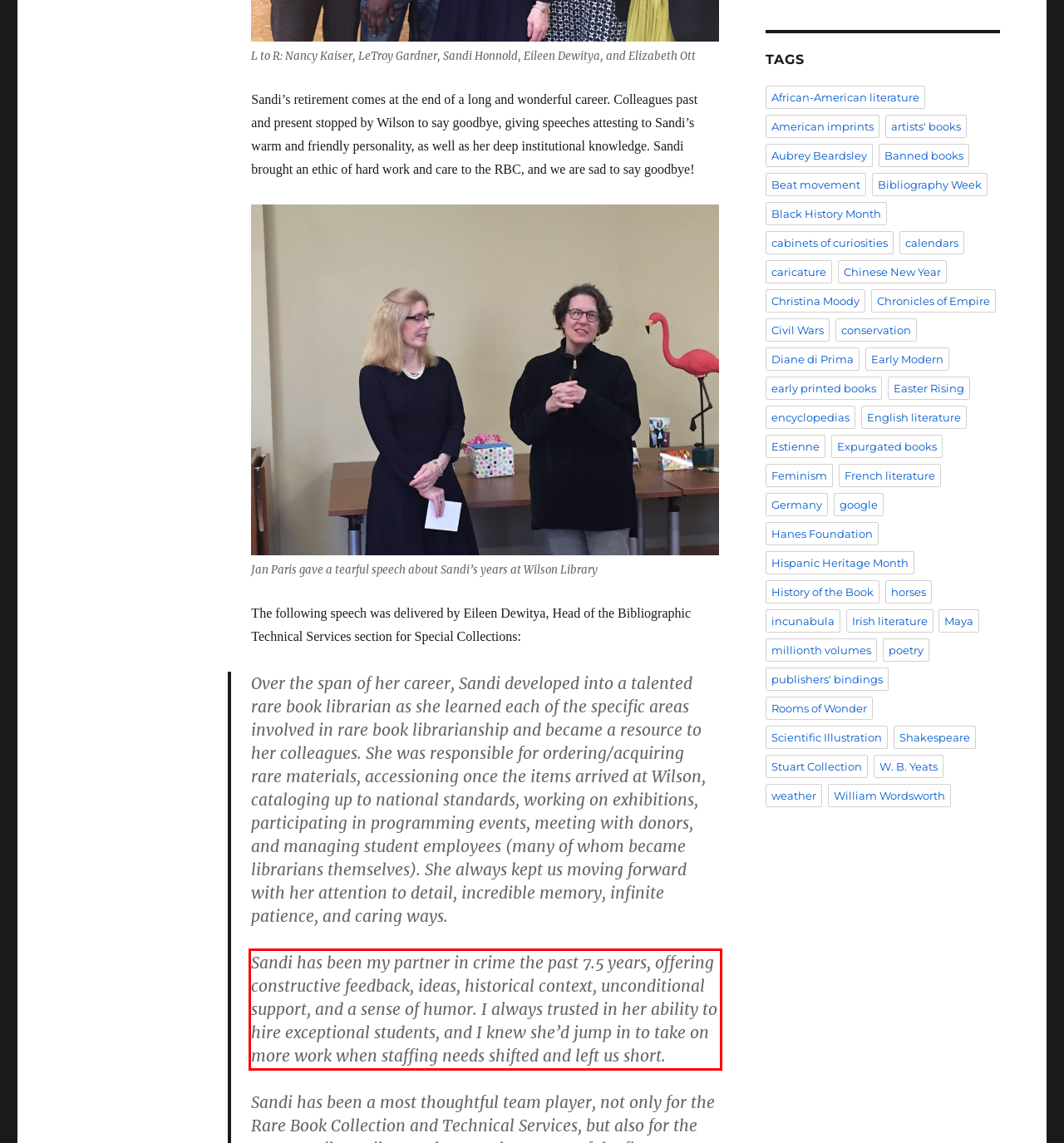Please perform OCR on the text within the red rectangle in the webpage screenshot and return the text content.

Sandi has been my partner in crime the past 7.5 years, offering constructive feedback, ideas, historical context, unconditional support, and a sense of humor. I always trusted in her ability to hire exceptional students, and I knew she’d jump in to take on more work when staffing needs shifted and left us short.